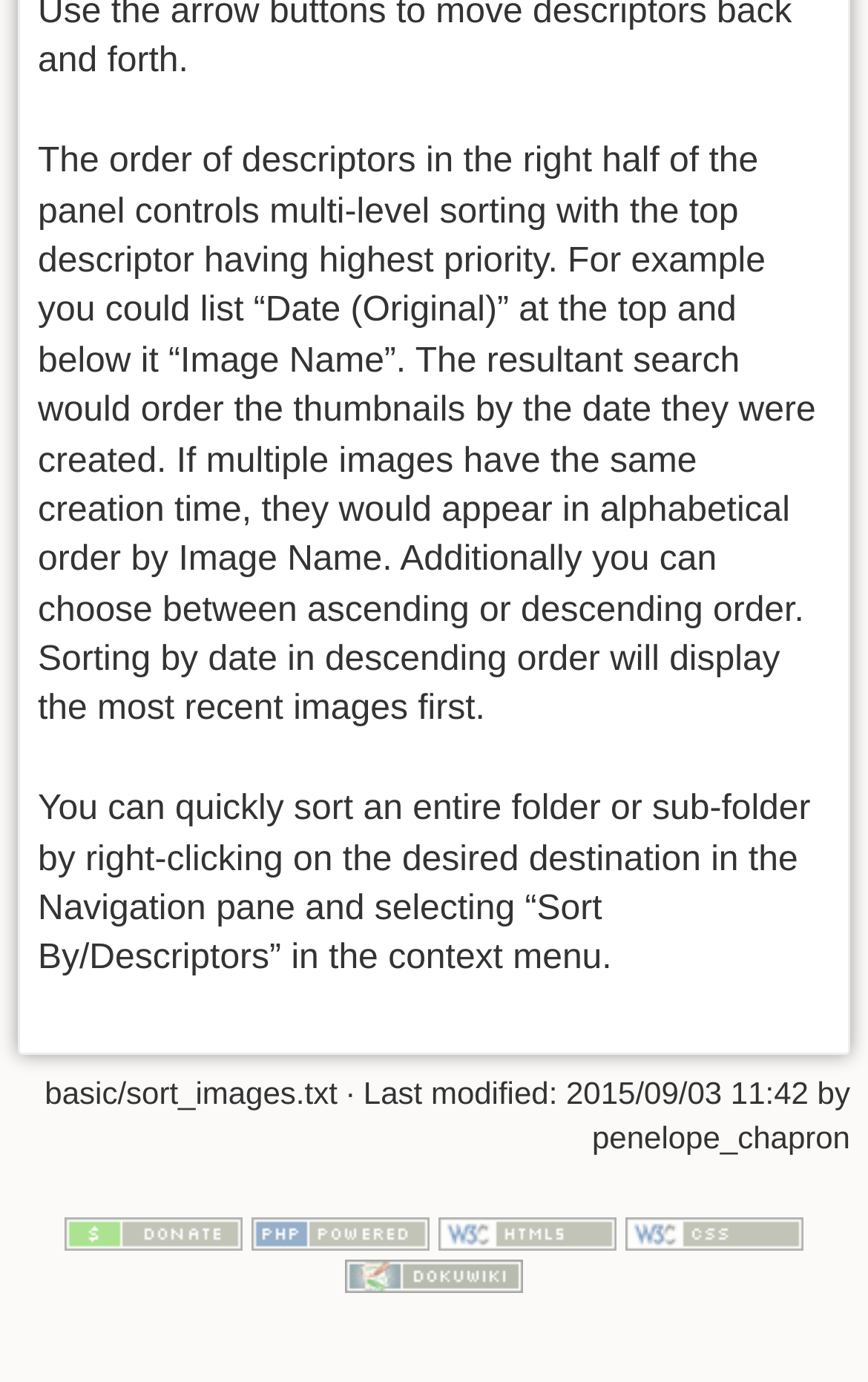What is the purpose of the descriptors in the right half of the panel?
Please provide a comprehensive answer based on the details in the screenshot.

According to the text, the descriptors in the right half of the panel control multi-level sorting, with the top descriptor having the highest priority. This means that the user can sort images based on multiple criteria, such as date and image name.